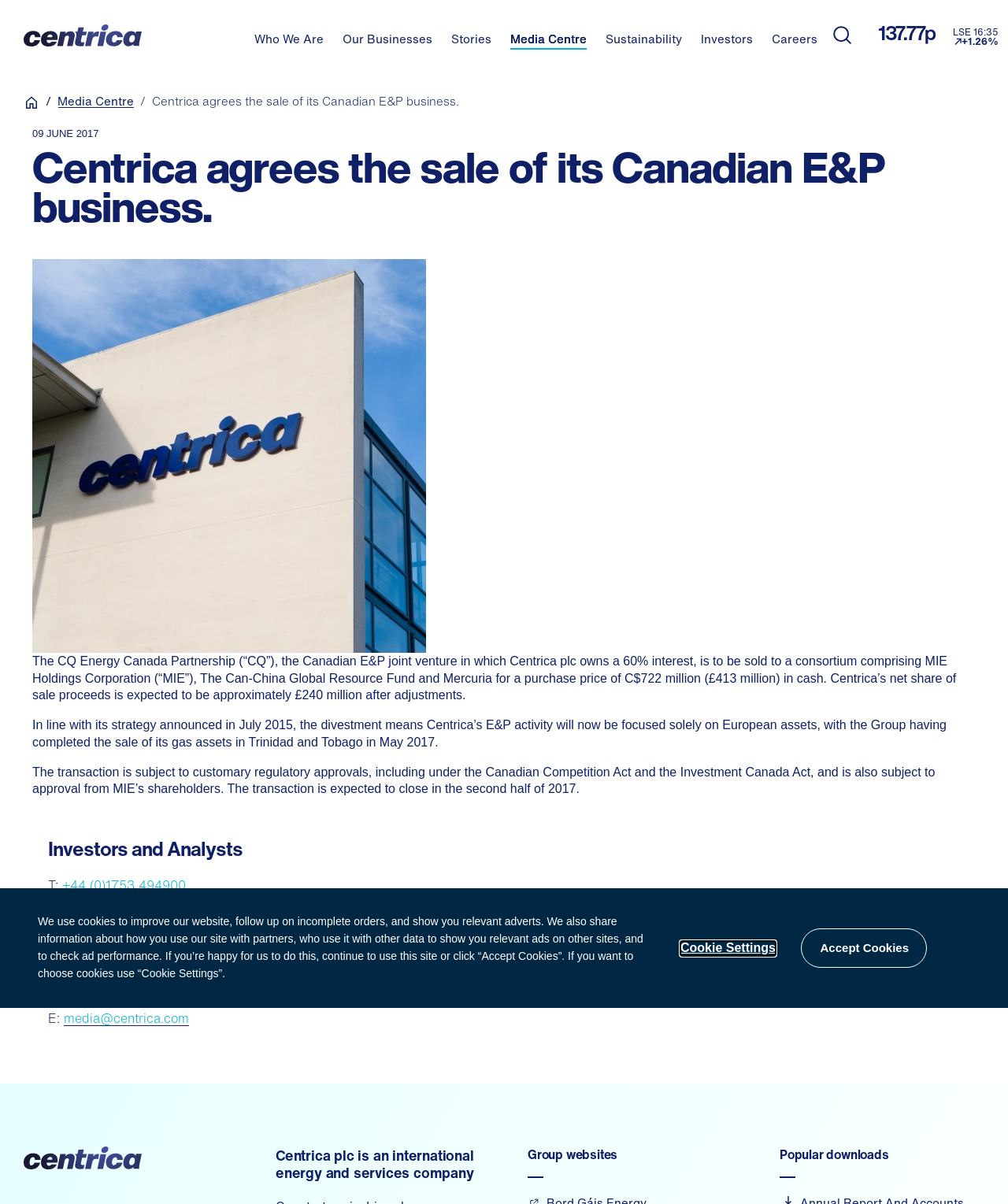Find the bounding box coordinates for the UI element whose description is: "parent_node: Who We Are title="Home"". The coordinates should be four float numbers between 0 and 1, in the format [left, top, right, bottom].

[0.023, 0.02, 0.243, 0.039]